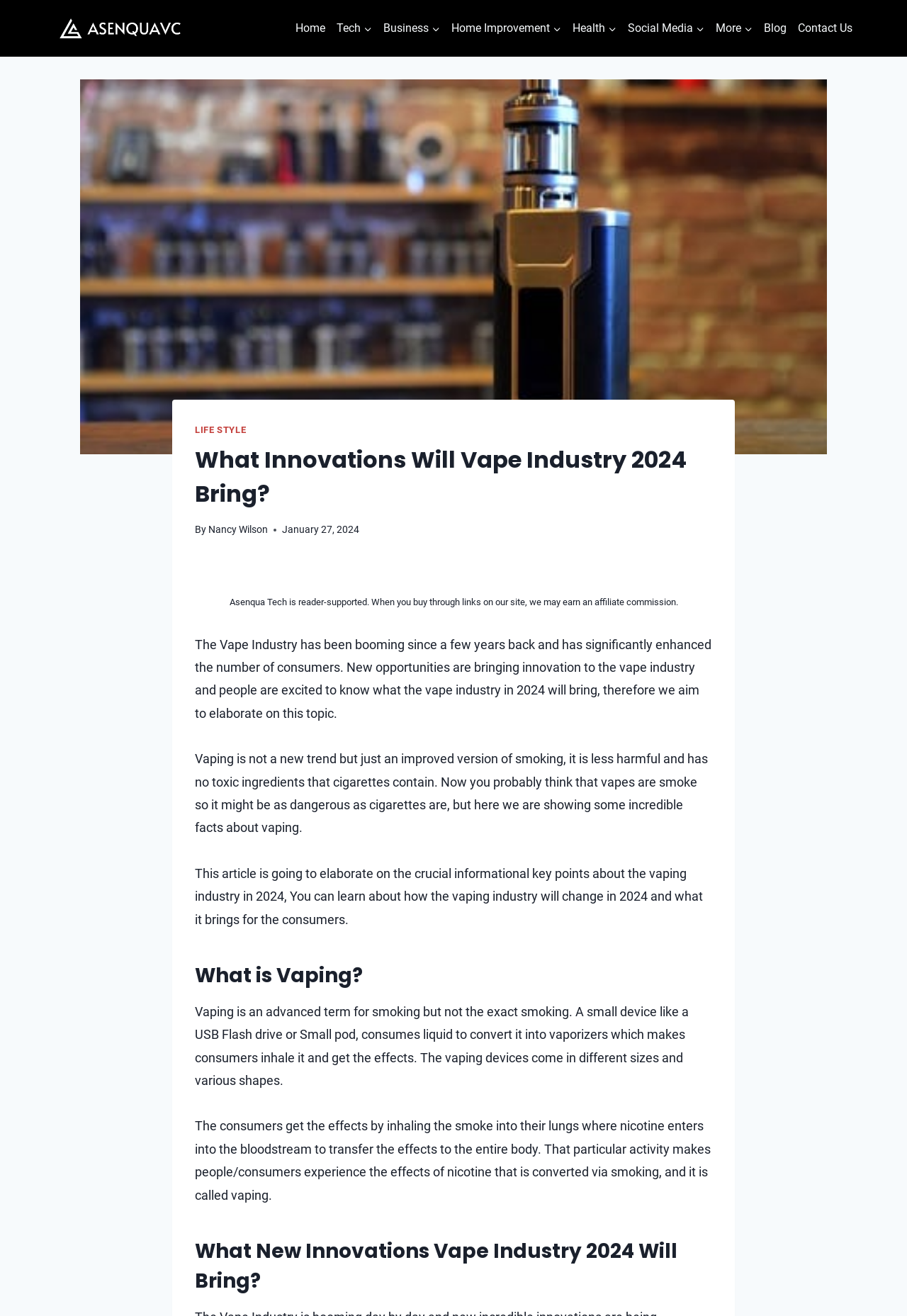Determine the title of the webpage and give its text content.

What Innovations Will Vape Industry 2024 Bring? 